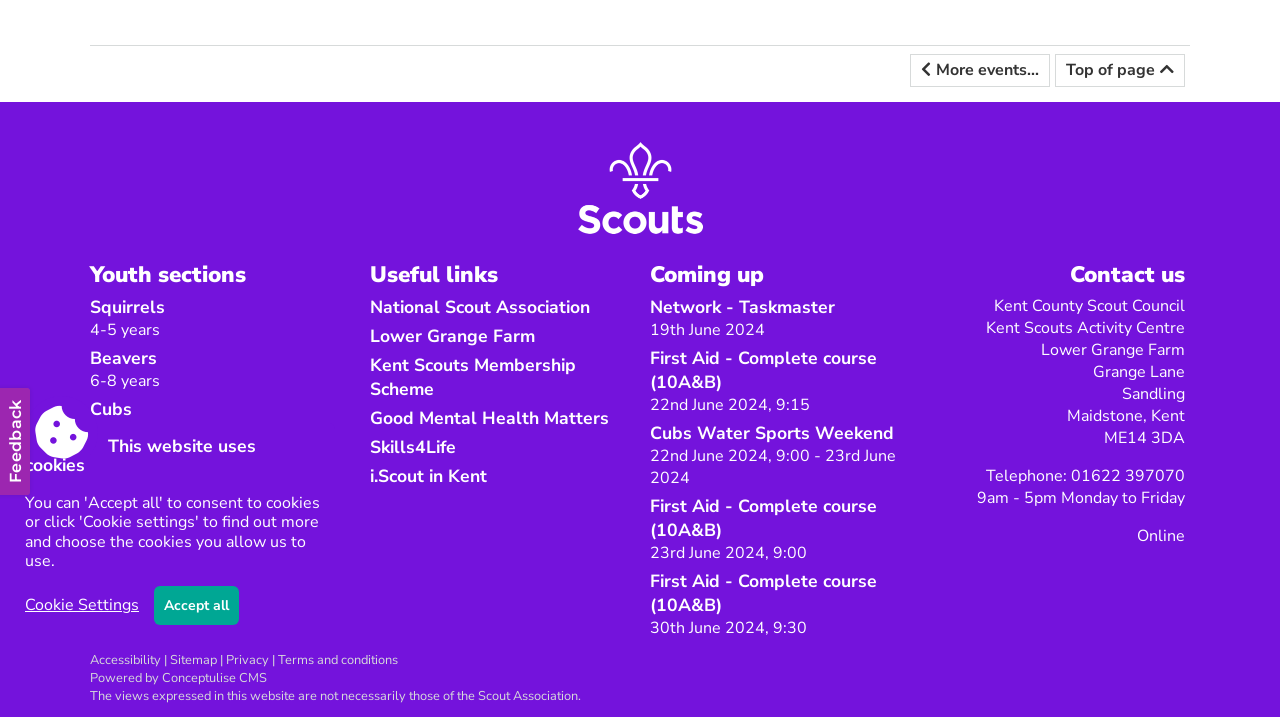From the given element description: "Cookie Settings", find the bounding box for the UI element. Provide the coordinates as four float numbers between 0 and 1, in the order [left, top, right, bottom].

[0.02, 0.828, 0.109, 0.859]